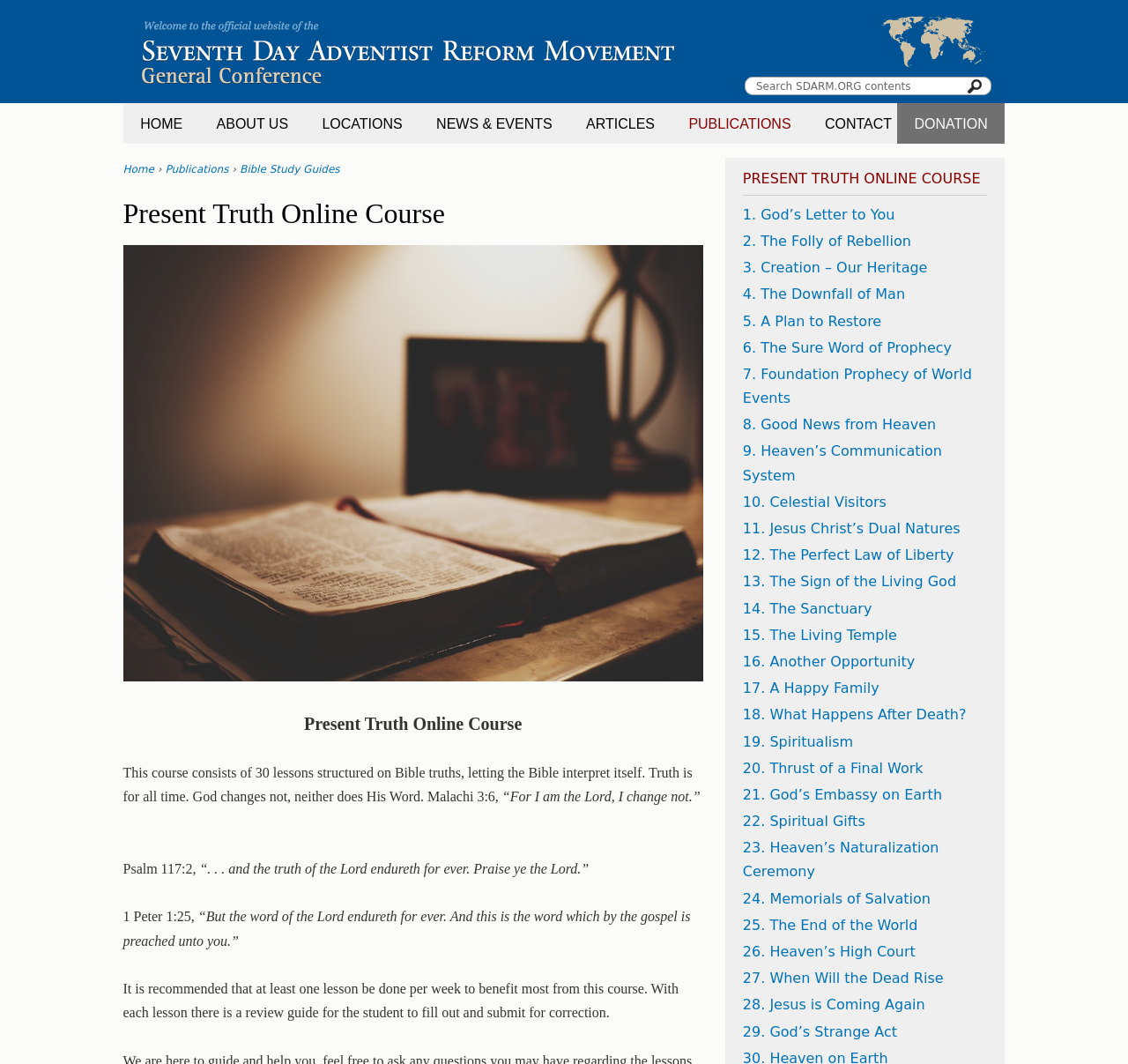Using the given element description, provide the bounding box coordinates (top-left x, top-left y, bottom-right x, bottom-right y) for the corresponding UI element in the screenshot: 26. Heaven’s High Court

[0.658, 0.887, 0.812, 0.902]